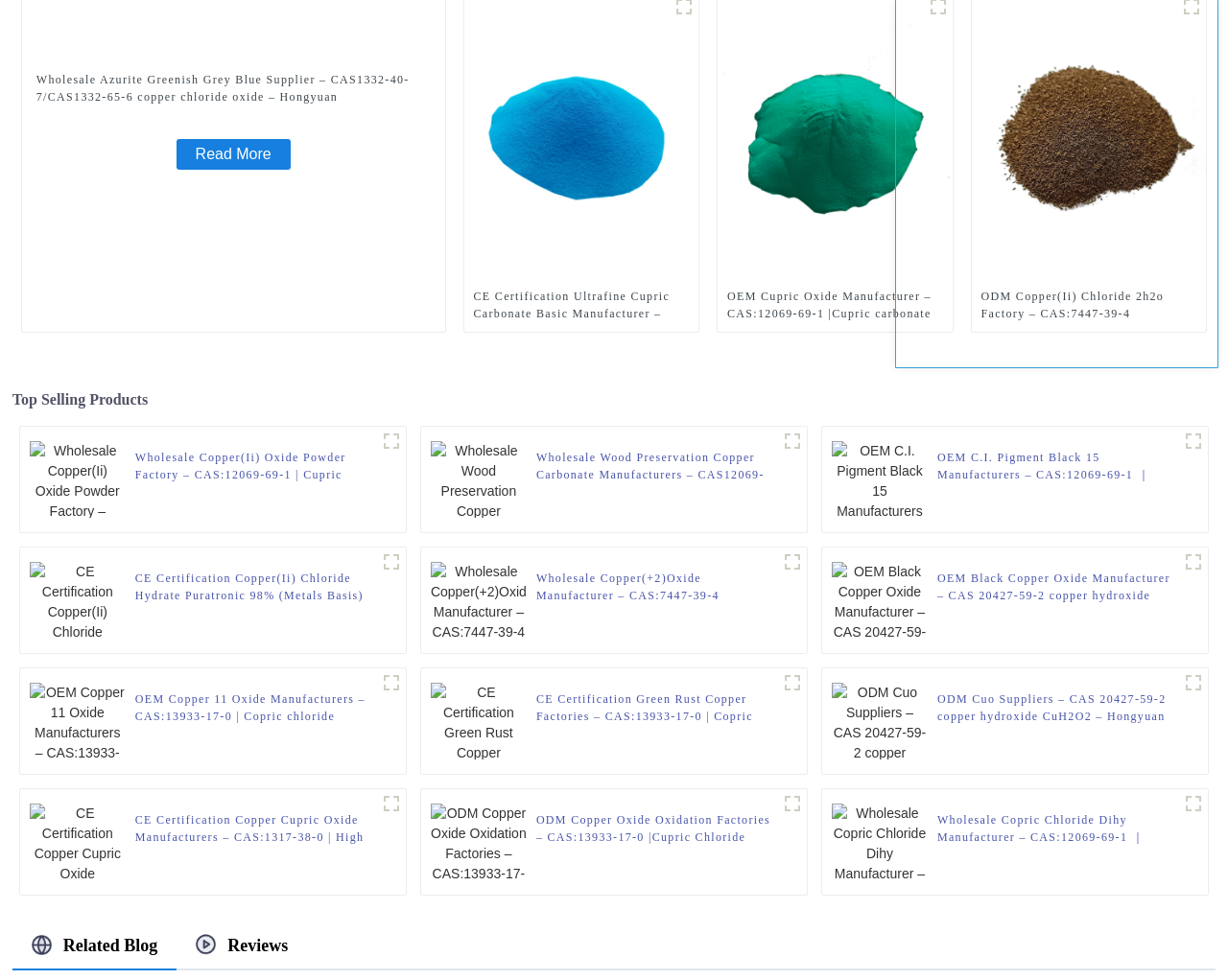Locate the bounding box coordinates of the clickable area needed to fulfill the instruction: "View the 'Top Selling Products' section".

[0.01, 0.398, 0.99, 0.418]